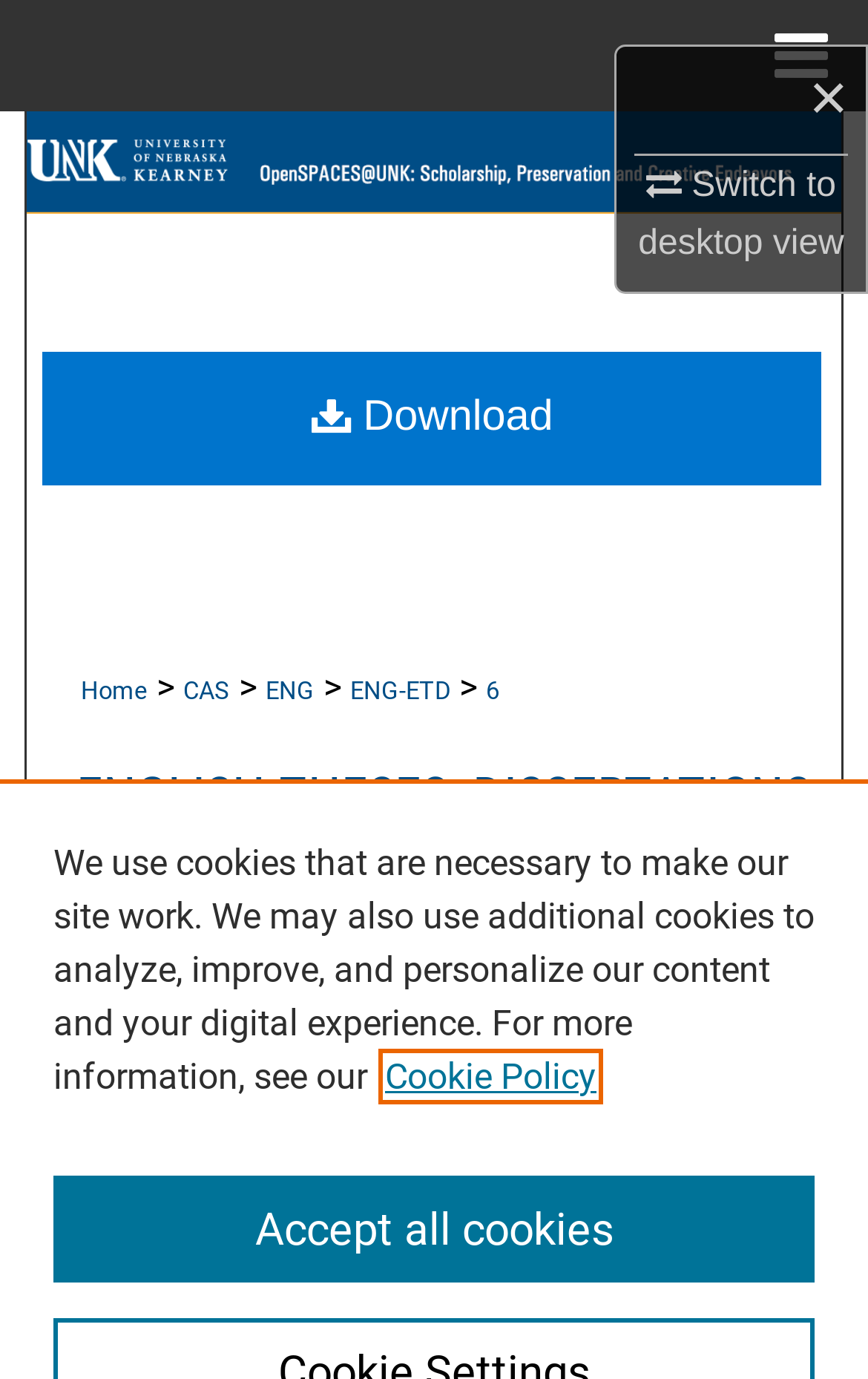Generate a thorough explanation of the webpage's elements.

This webpage appears to be an academic article or thesis titled "The Constellation of Shakespeare’s Juliet: A Psychoanalytic and Feminist Analysis" by Mara Andersen. At the top right corner, there is a close button '×' and a link to switch to desktop view. On the top right edge, there is a menu button '≡ Menu'. 

Below the title, there are several hidden links, including 'Home', 'Search', 'Browse Collections', 'My Account', 'About', and 'DC Network Digital Commons Network™'. 

On the top left, there is a link to 'OpenSPACES@UNK: Scholarship, Preservation, and Creative Endeavors' accompanied by two images, one representing the OpenSPACES@UNK and the other representing the University of Nebraska at Kearney. 

A navigation breadcrumb is located in the middle of the page, showing the path 'Home > CAS > ENG > ENG-ETD > 6'. 

Below the breadcrumb, there is a heading 'ENGLISH THESES, DISSERTATIONS, AND STUDENT CREATIVE ACTIVITY' with a link to the same title. 

A download link is positioned near the top of the page. 

At the bottom of the page, there is a notice about cookies, stating that the site uses necessary cookies and may also use additional cookies to analyze and improve the content and user experience. The notice includes a link to the Cookie Policy, which opens in a new tab. There is also an 'Accept all cookies' button.